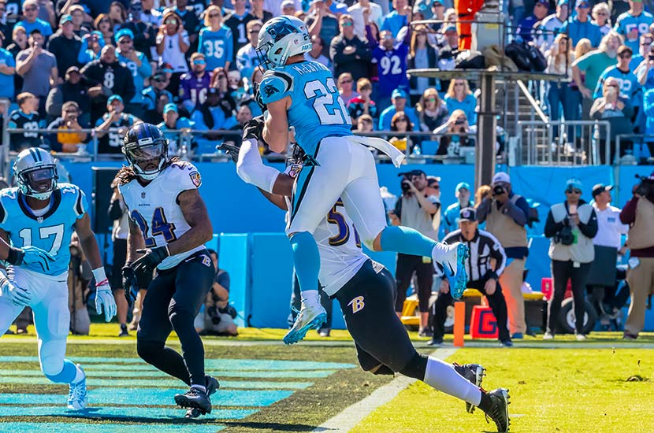In which city do the Carolina Panthers compete?
Based on the visual content, answer with a single word or a brief phrase.

Charlotte